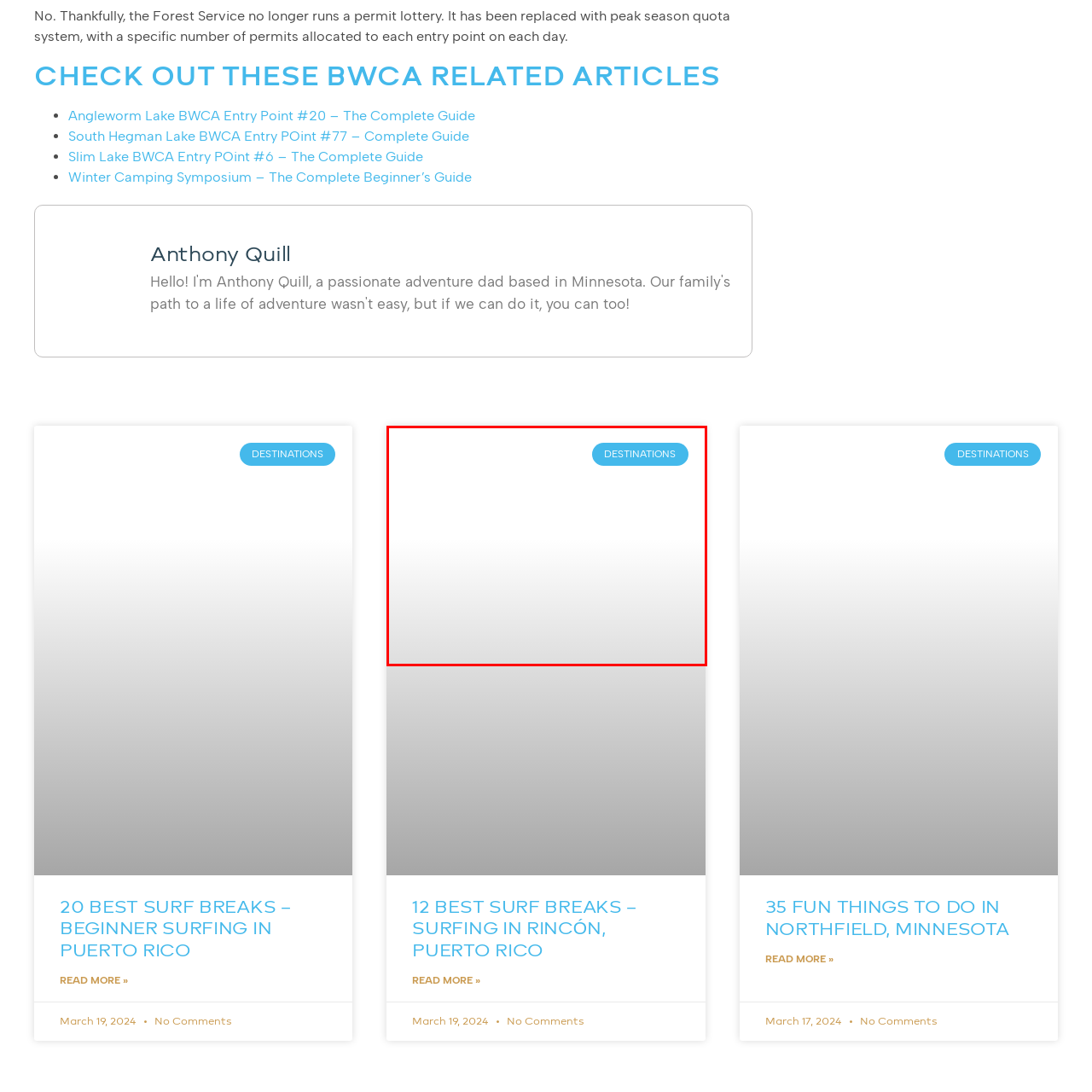What is the purpose of the 'DESTINATIONS' element?
Review the image inside the red bounding box and give a detailed answer.

The 'DESTINATIONS' element is likely a navigational or categorization link because it is positioned in a prominent location on the webpage, suggesting that it serves as a way to direct users to specific travel-related content or categories.